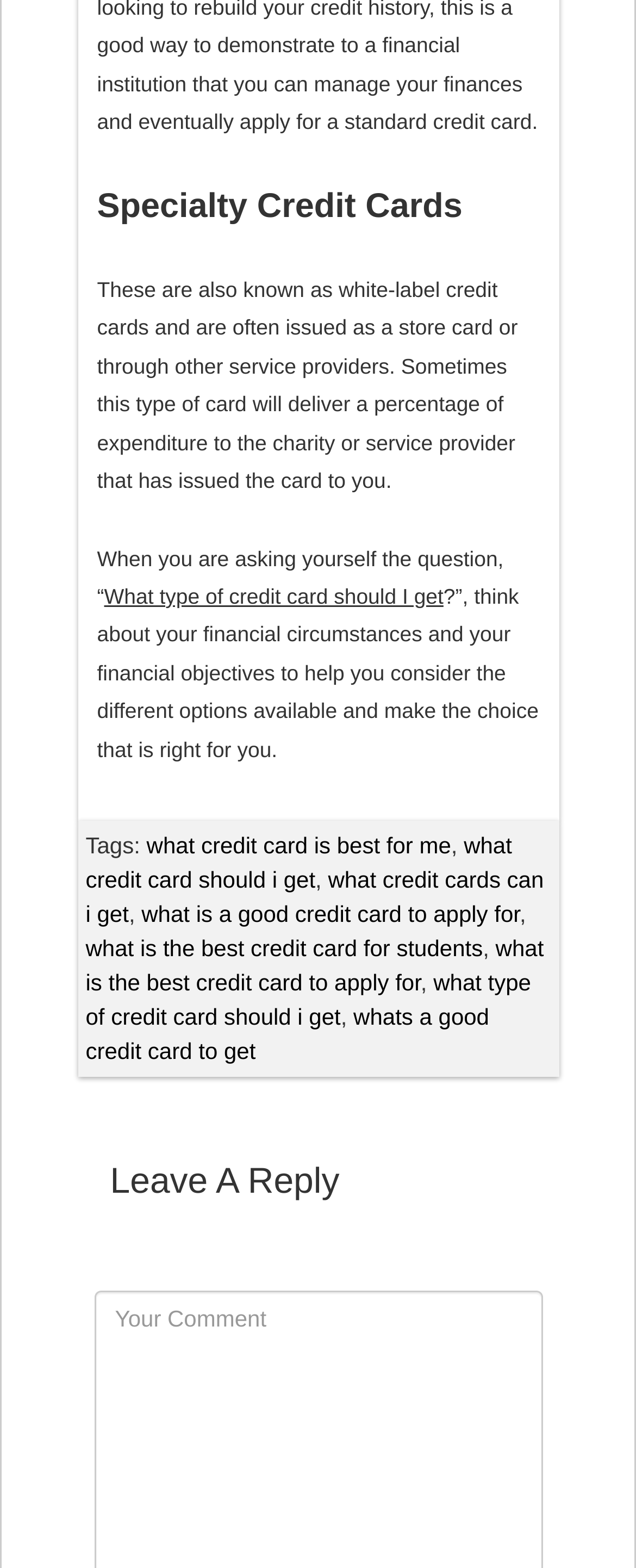Answer the question below using just one word or a short phrase: 
What are the related questions to 'What type of credit card should I get?'

Several questions